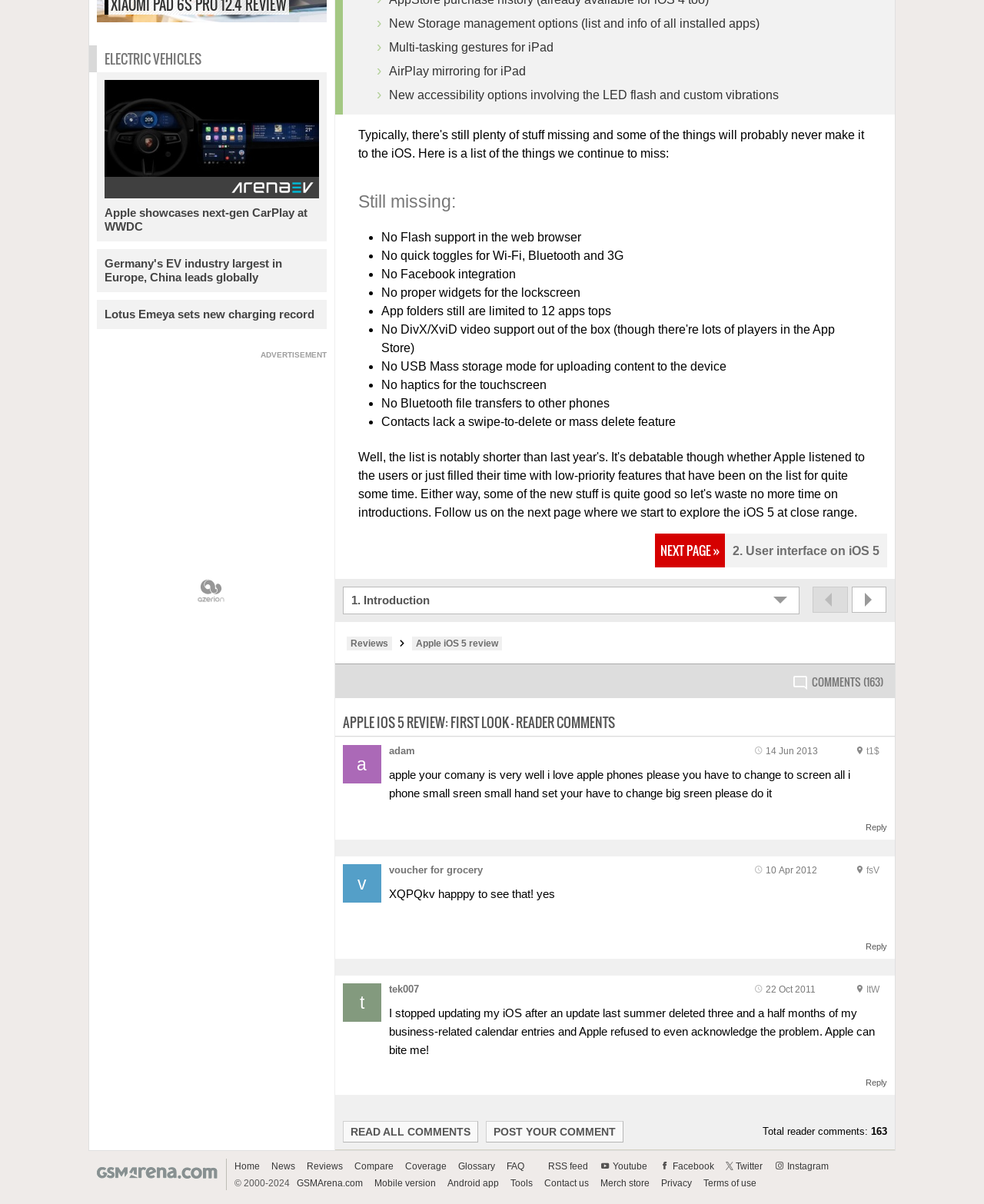Locate the bounding box coordinates of the element that should be clicked to execute the following instruction: "Click on the 'READ ALL COMMENTS' link".

[0.348, 0.931, 0.486, 0.949]